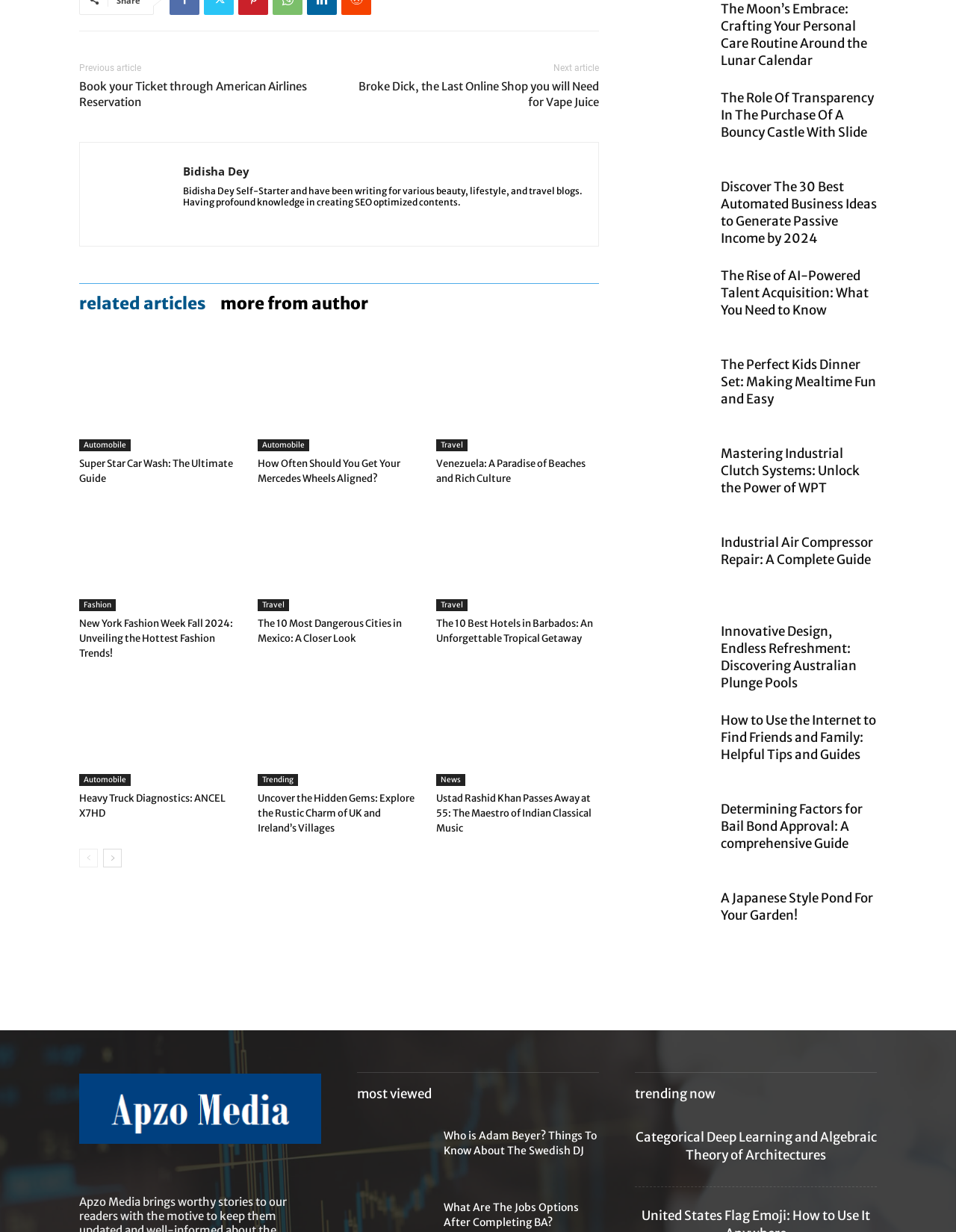Refer to the image and answer the question with as much detail as possible: What is the topic of the article 'Super Star Car Wash: The Ultimate Guide'?

The topic of the article 'Super Star Car Wash: The Ultimate Guide' is automobile, as it is categorized under the 'Automobile' section and the title suggests a guide related to car wash.